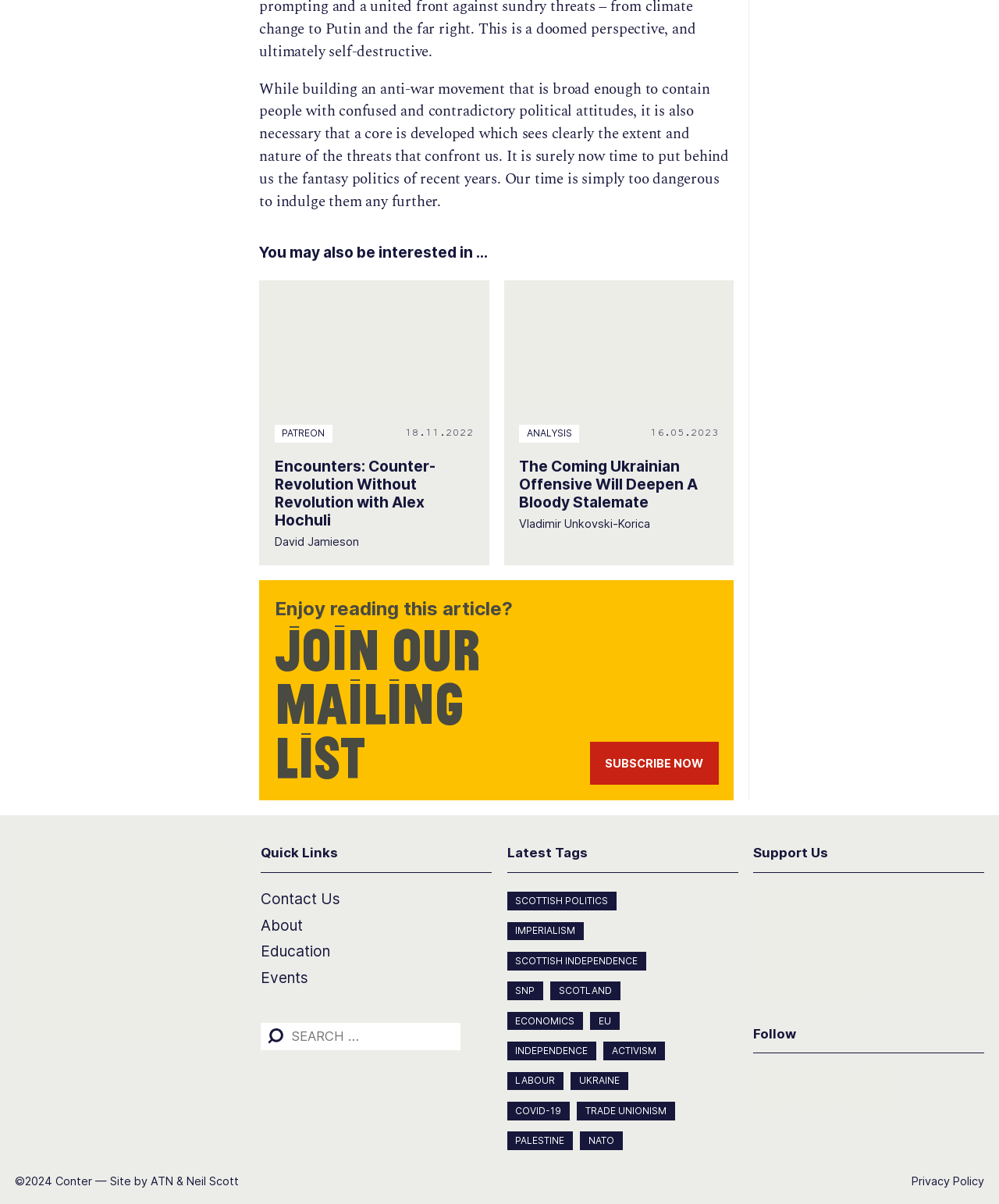What is the purpose of the search box?
Using the image, give a concise answer in the form of a single word or short phrase.

To search for articles